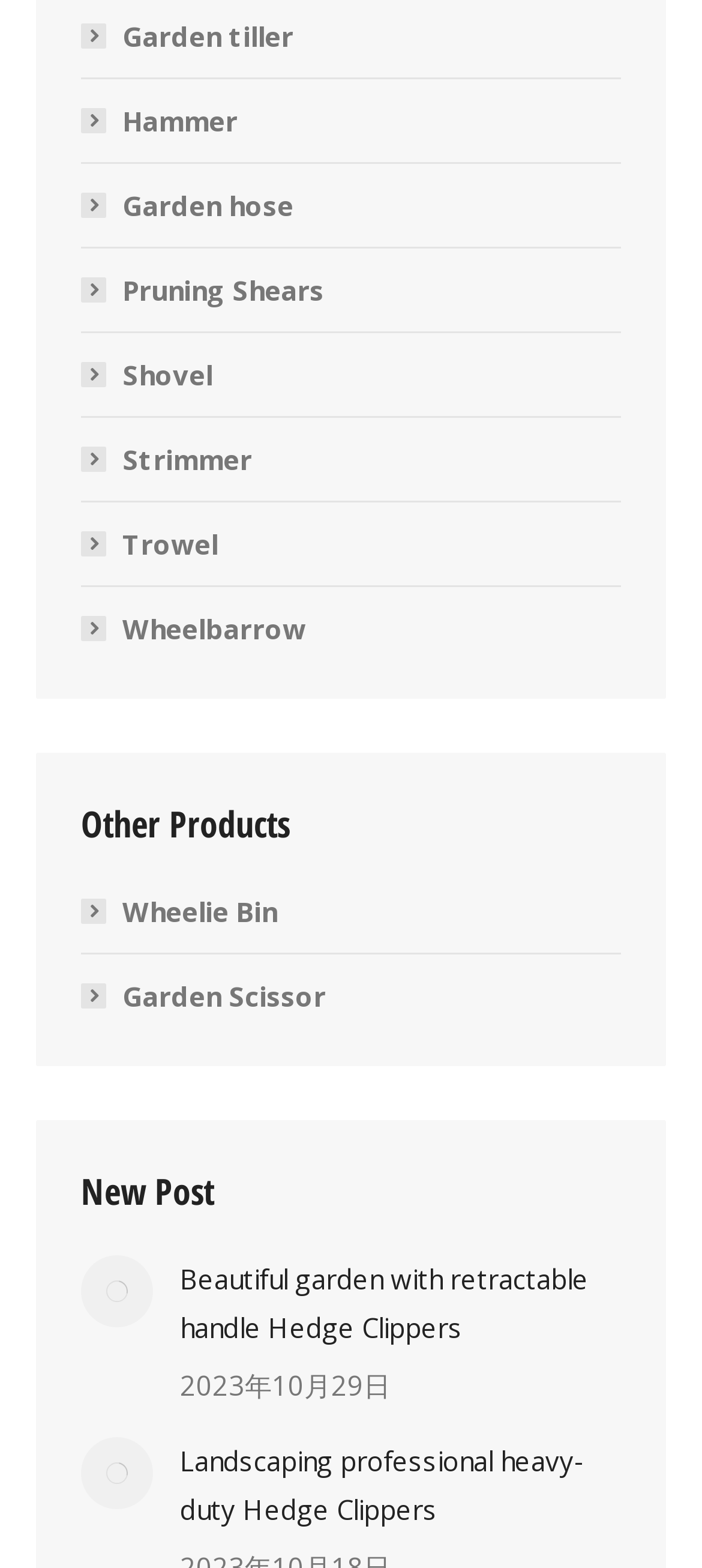Given the element description: "Garden hose", predict the bounding box coordinates of the UI element it refers to, using four float numbers between 0 and 1, i.e., [left, top, right, bottom].

[0.115, 0.116, 0.418, 0.147]